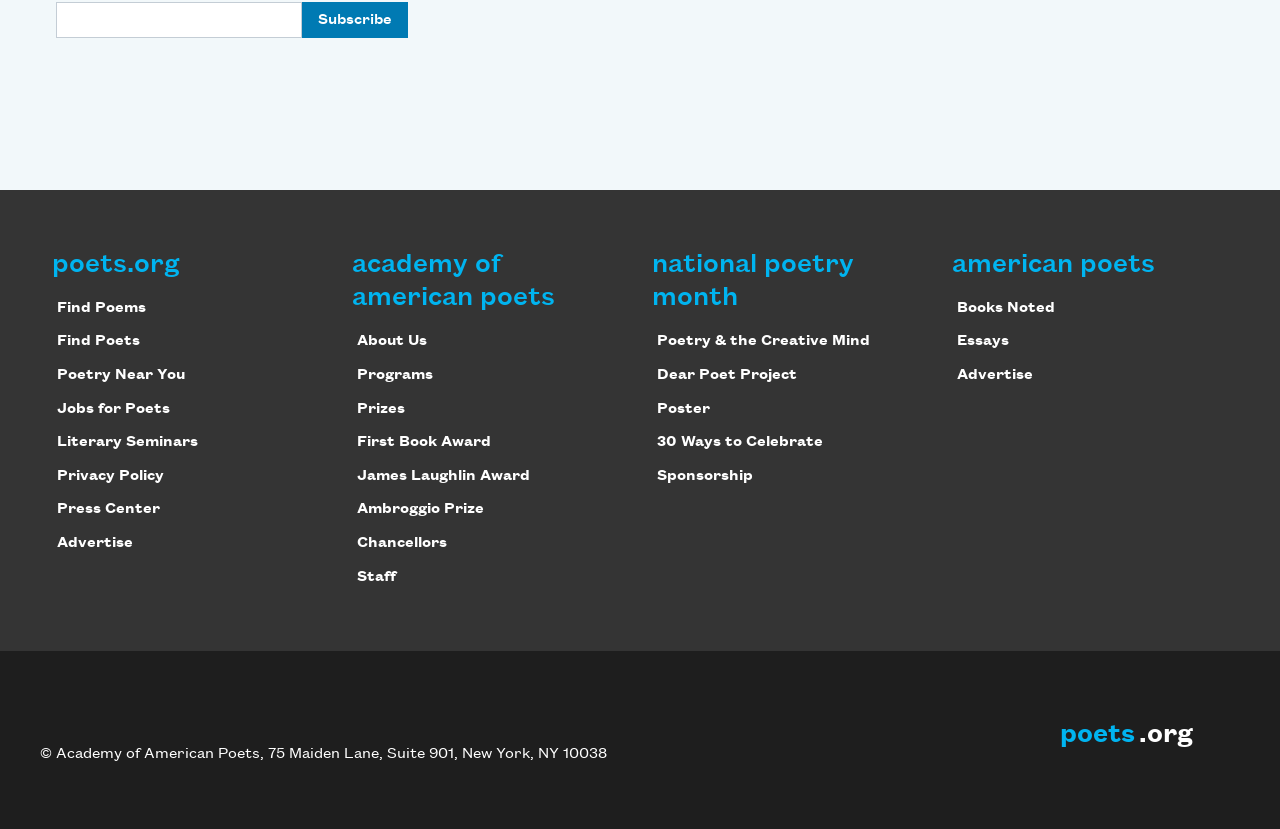Bounding box coordinates are given in the format (top-left x, top-left y, bottom-right x, bottom-right y). All values should be floating point numbers between 0 and 1. Provide the bounding box coordinate for the UI element described as: Ambroggio Prize

[0.279, 0.605, 0.378, 0.624]